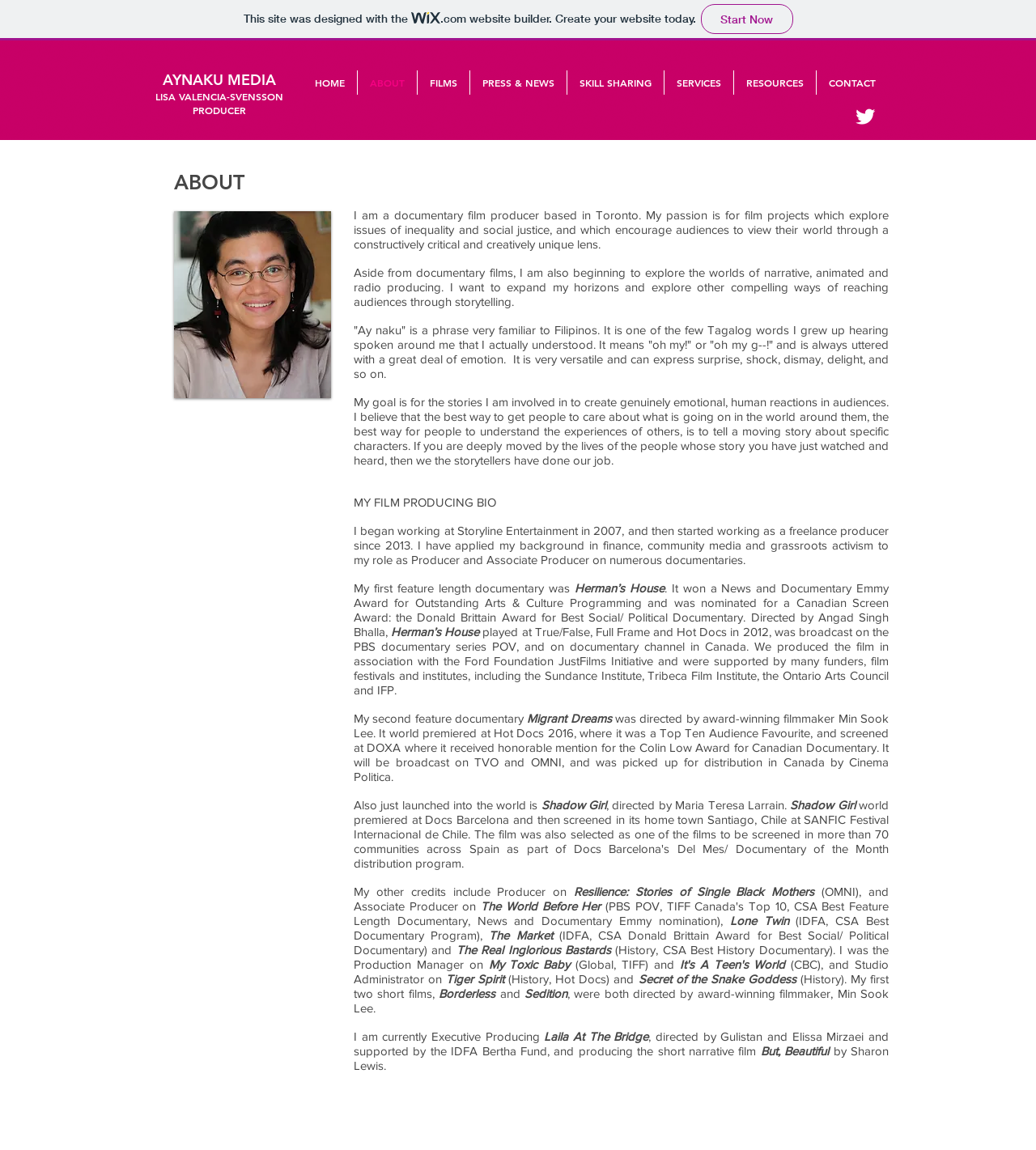What is the purpose of storytelling according to Lisa Valencia-Svensson?
Using the image, respond with a single word or phrase.

To create emotional reactions